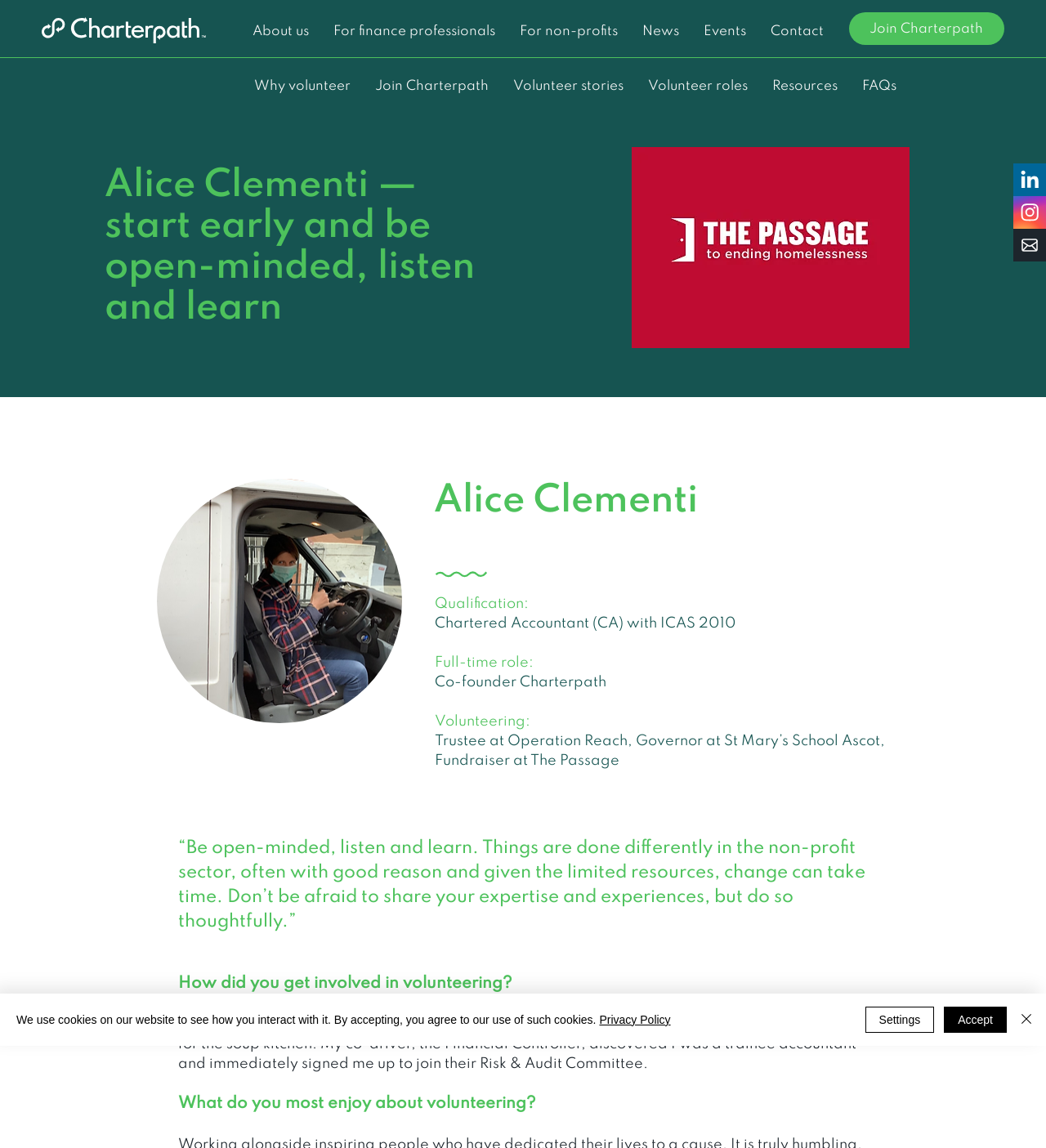Utilize the information from the image to answer the question in detail:
What is the name of the organization where Alice Clementi is a trustee?

According to the webpage, Alice Clementi is a trustee at Operation Reach, which is mentioned in the 'Volunteering:' section.